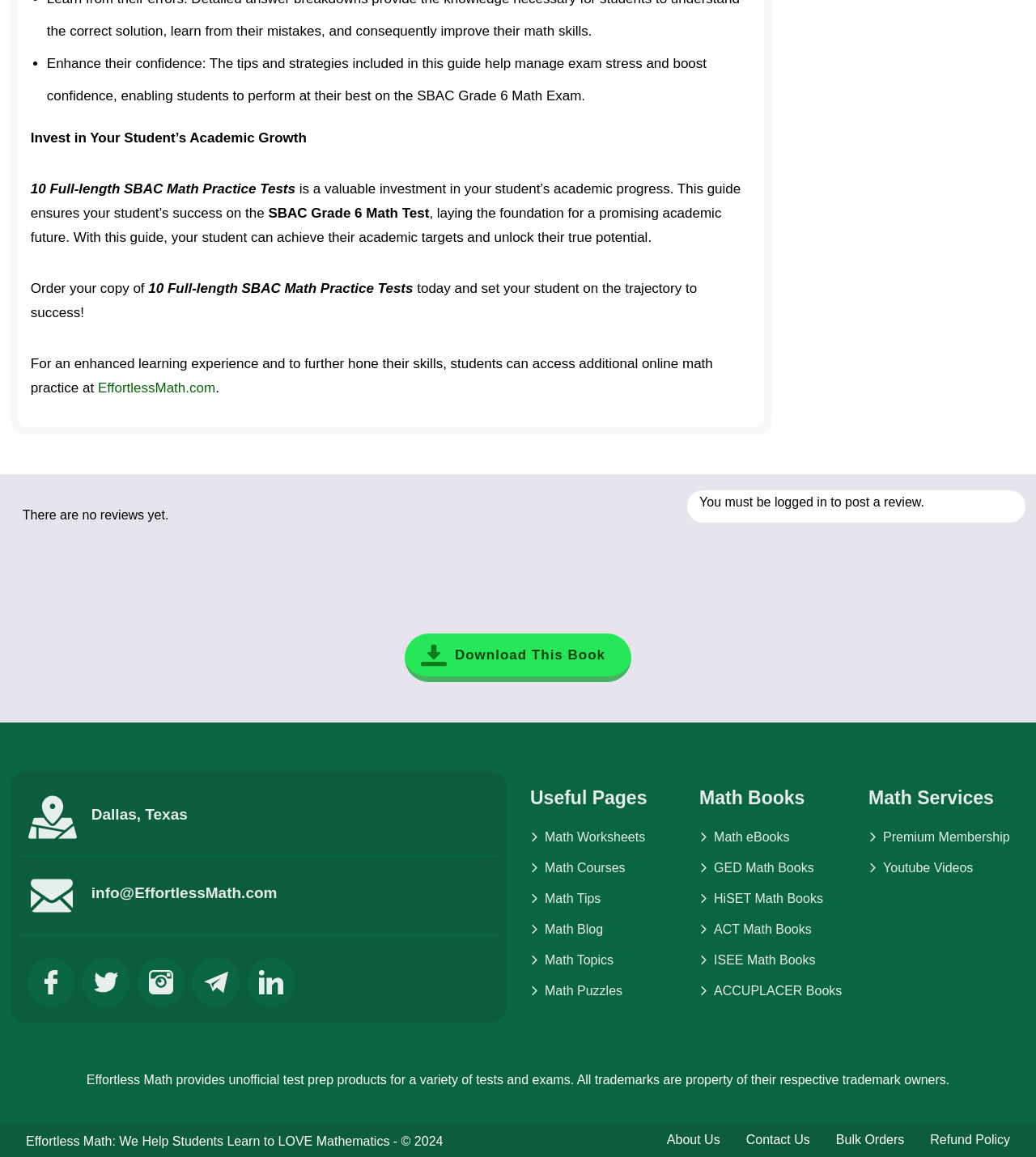Determine the bounding box coordinates of the region I should click to achieve the following instruction: "Visit EffortlessMath.com". Ensure the bounding box coordinates are four float numbers between 0 and 1, i.e., [left, top, right, bottom].

[0.094, 0.329, 0.208, 0.342]